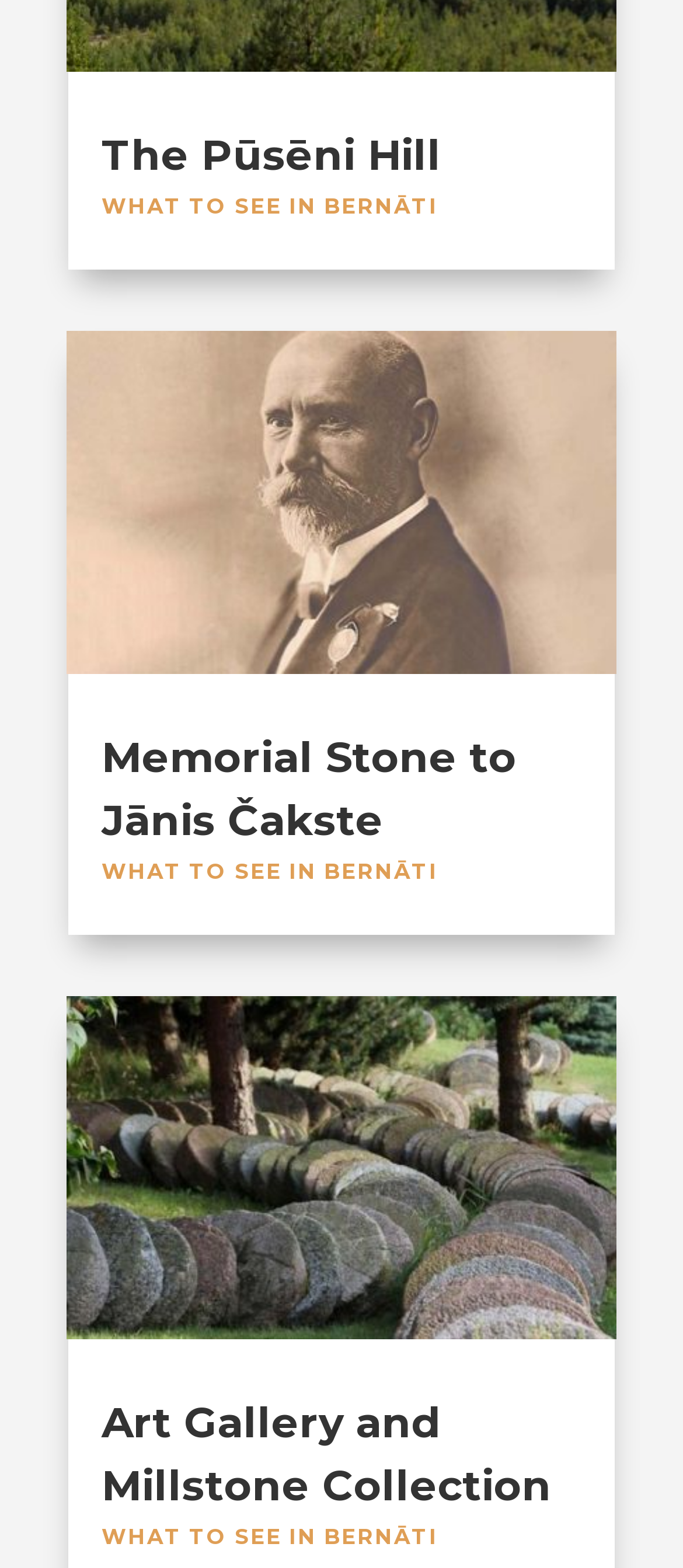Based on the element description, predict the bounding box coordinates (top-left x, top-left y, bottom-right x, bottom-right y) for the UI element in the screenshot: The Pūsēni Hill

[0.149, 0.083, 0.646, 0.115]